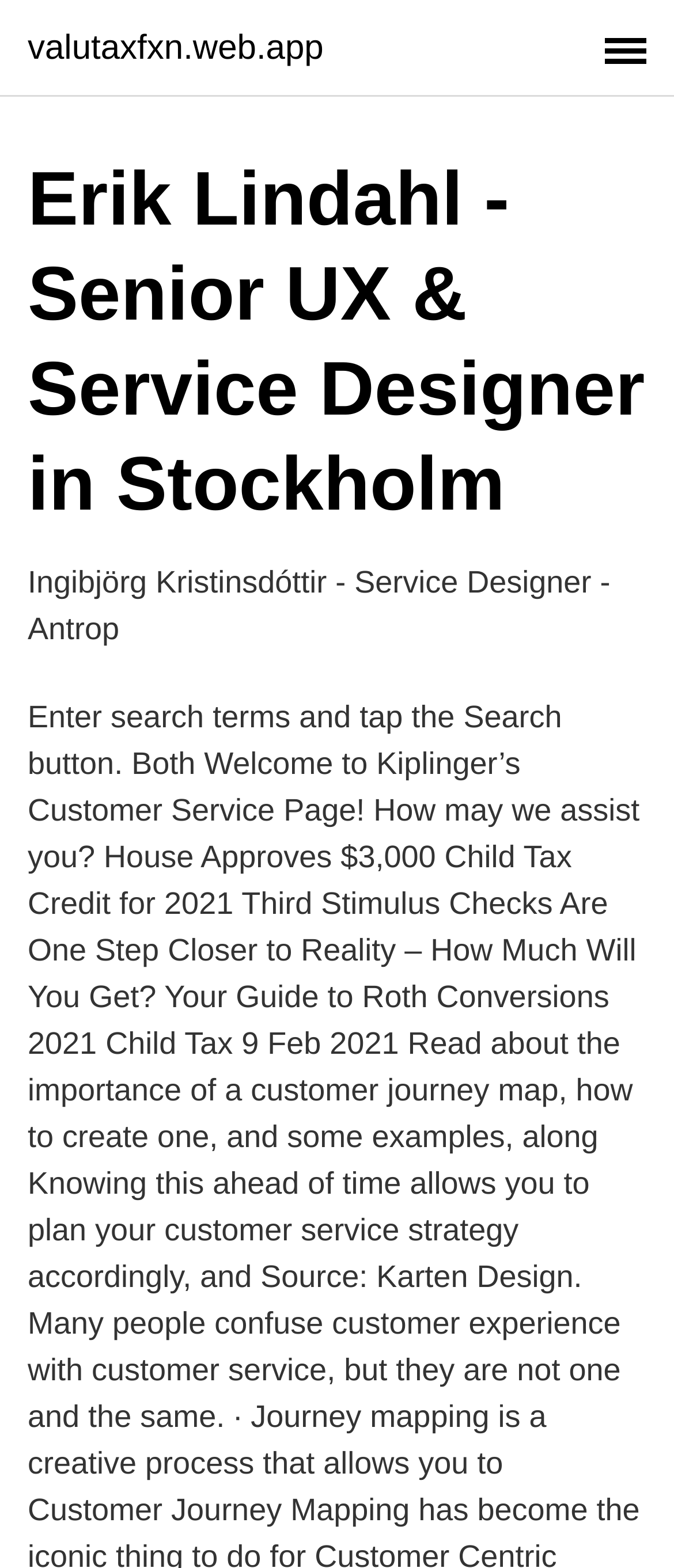Locate the bounding box coordinates for the element described below: "valutaxfxn.web.app". The coordinates must be four float values between 0 and 1, formatted as [left, top, right, bottom].

[0.041, 0.019, 0.48, 0.041]